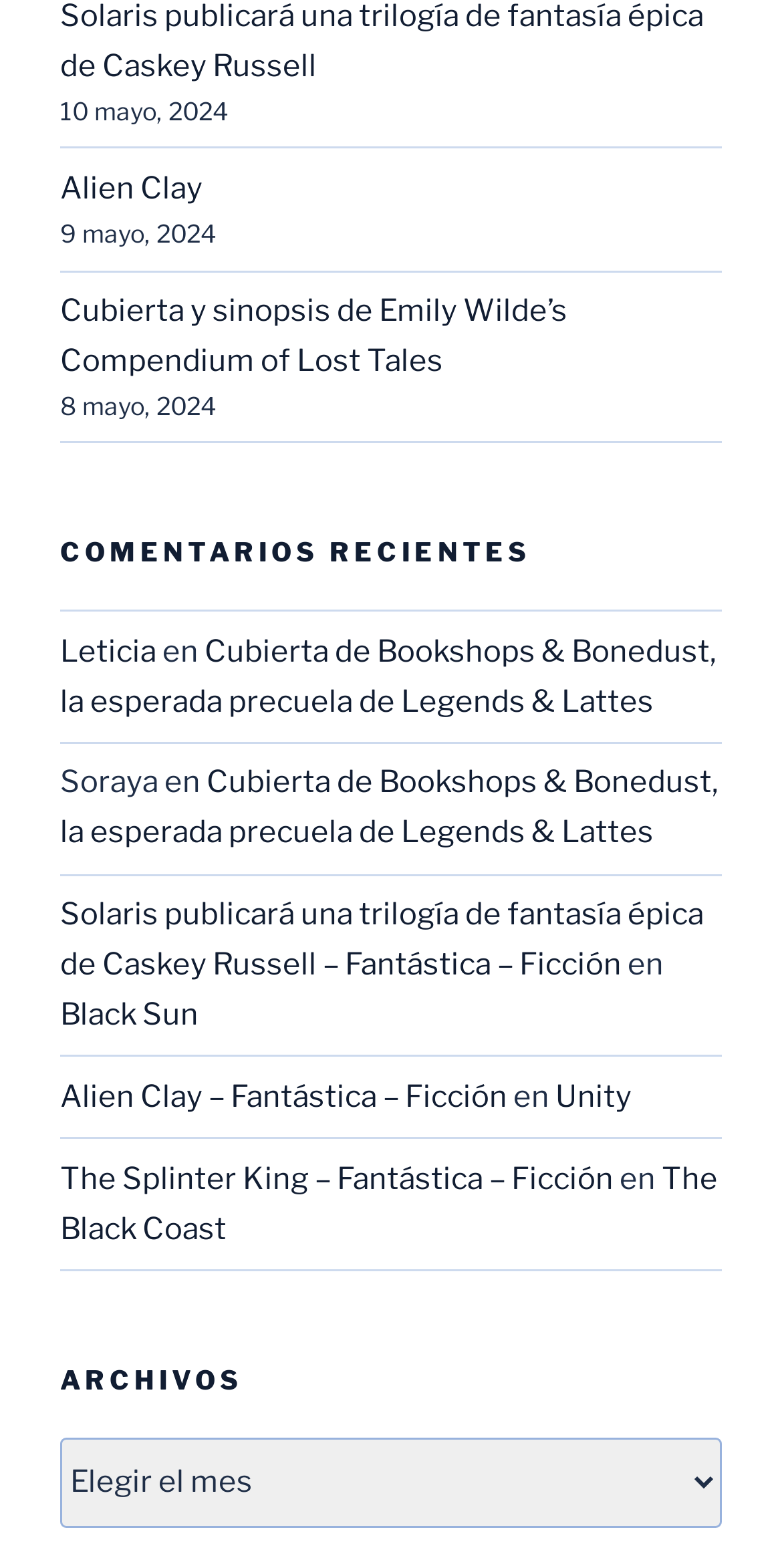Identify the bounding box coordinates of the region I need to click to complete this instruction: "Click on 'The Black Coast'".

[0.077, 0.74, 0.918, 0.795]